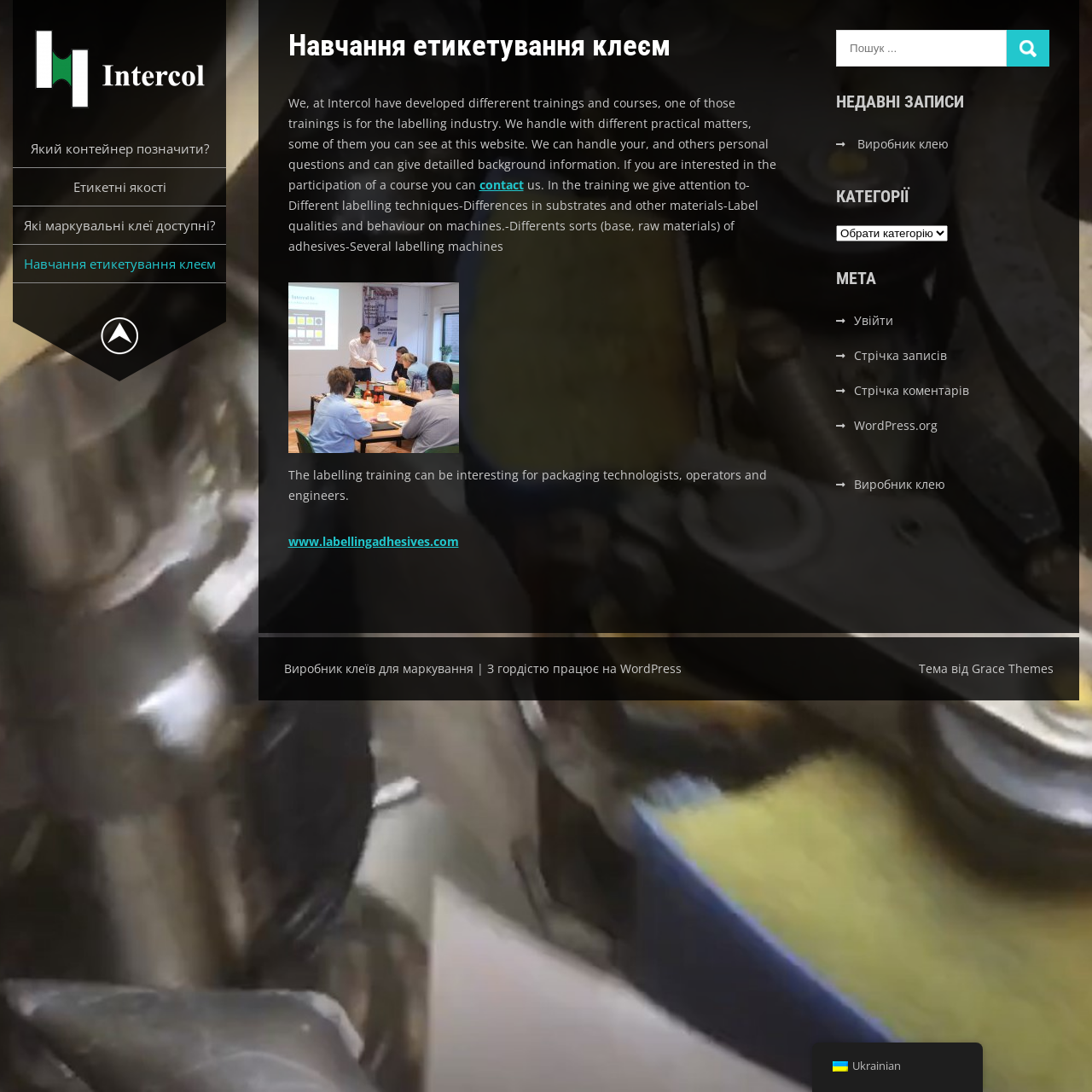Find the bounding box coordinates of the clickable element required to execute the following instruction: "Search for something". Provide the coordinates as four float numbers between 0 and 1, i.e., [left, top, right, bottom].

[0.766, 0.027, 0.922, 0.061]